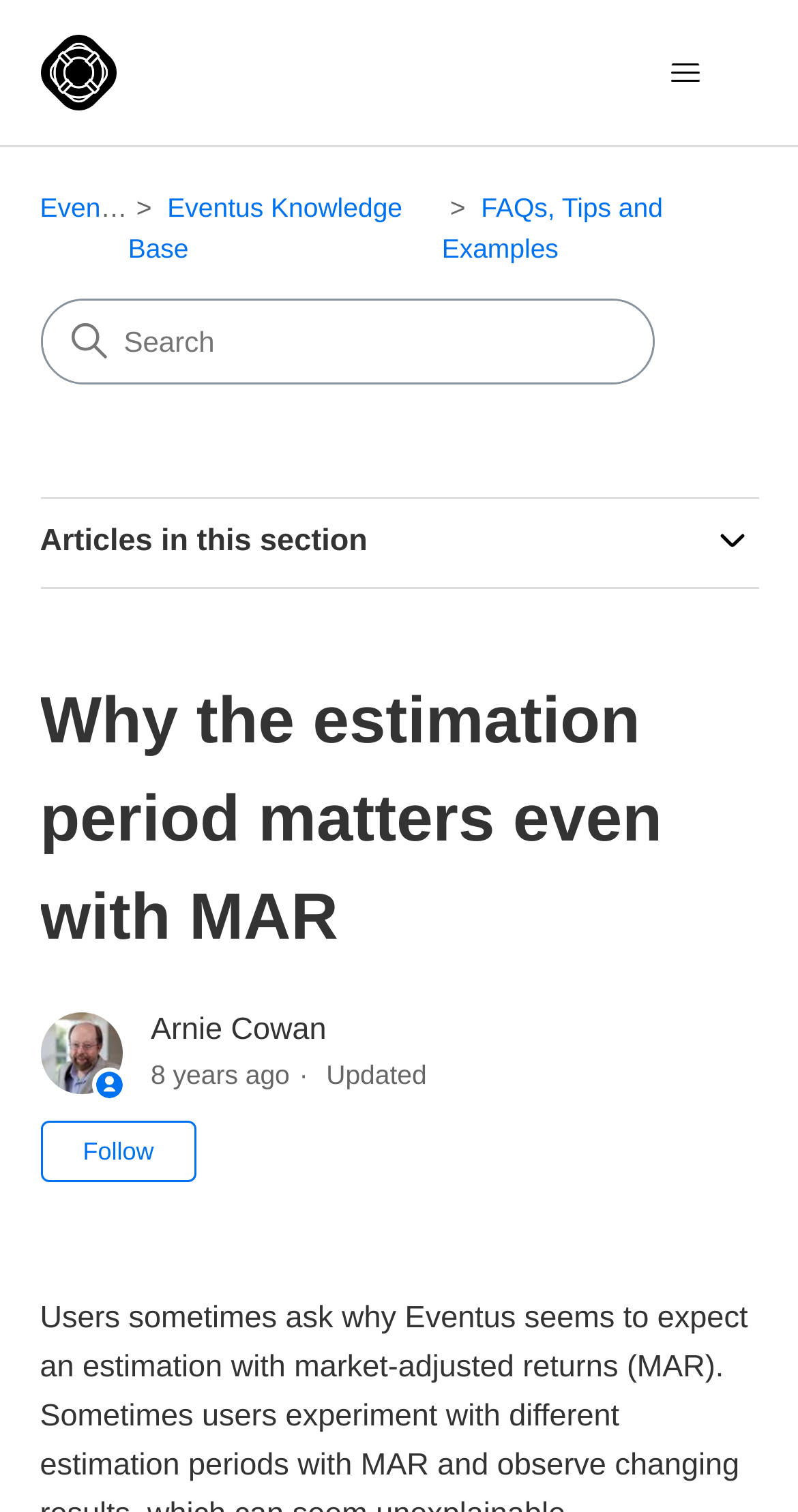Determine the bounding box coordinates for the HTML element mentioned in the following description: "title="Home"". The coordinates should be a list of four floats ranging from 0 to 1, represented as [left, top, right, bottom].

[0.05, 0.023, 0.145, 0.073]